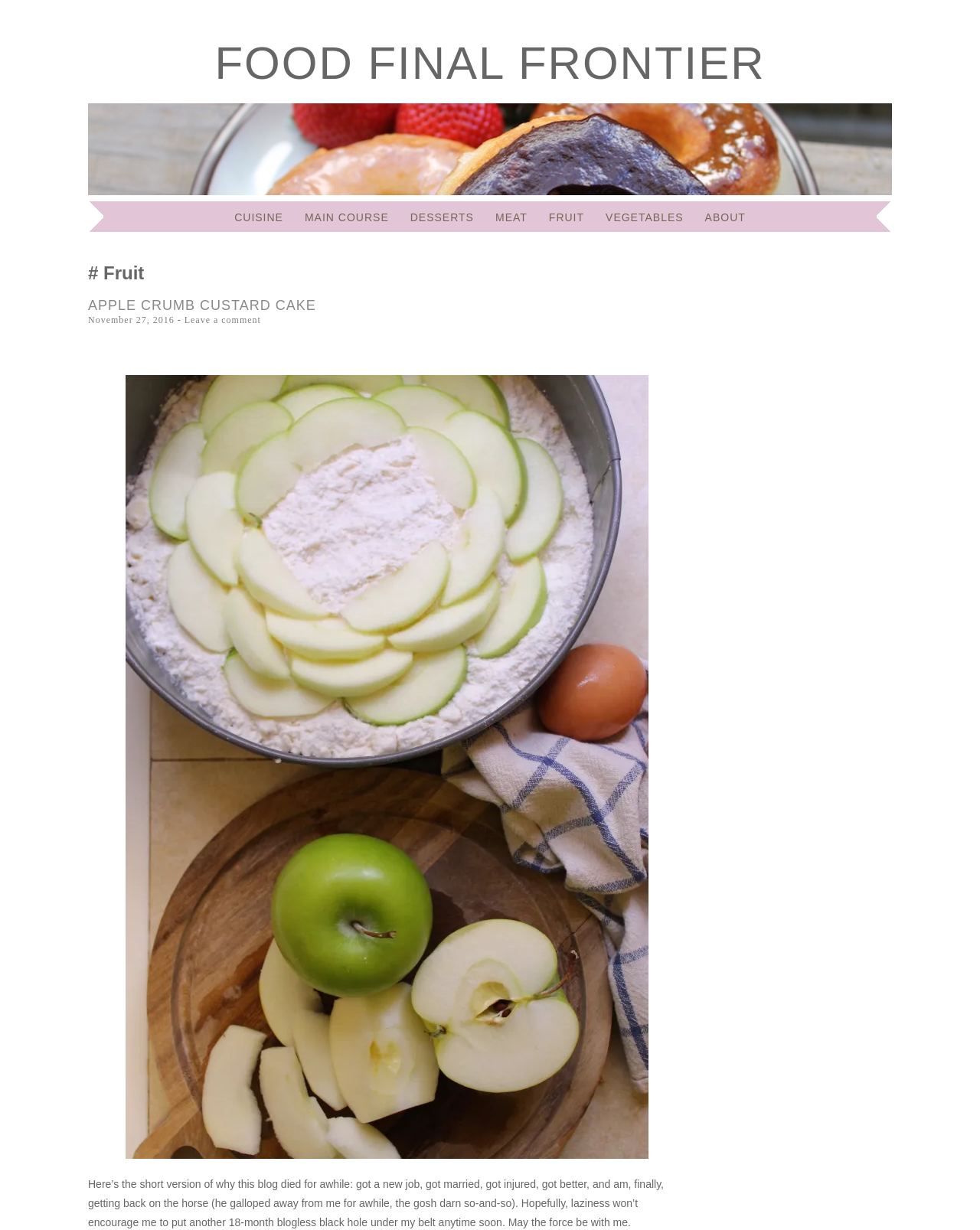Indicate the bounding box coordinates of the clickable region to achieve the following instruction: "Read the blog post from 'November 27, 2016'."

[0.09, 0.256, 0.178, 0.265]